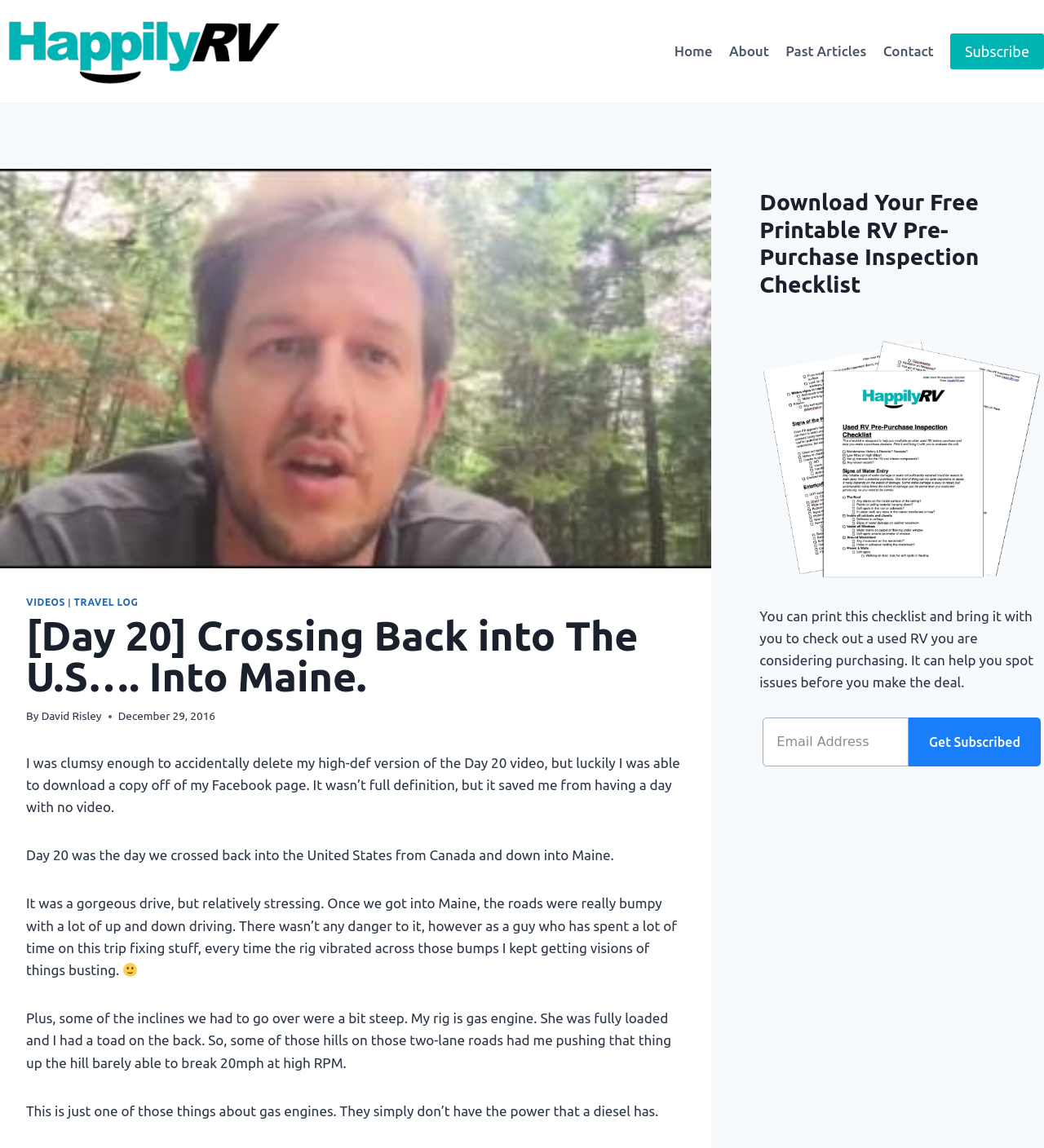What is the difference between gas and diesel engines?
Utilize the image to construct a detailed and well-explained answer.

The difference between gas and diesel engines is mentioned in the article, where the author states that gas engines don't have the power that diesel engines have, specifically when driving uphill.